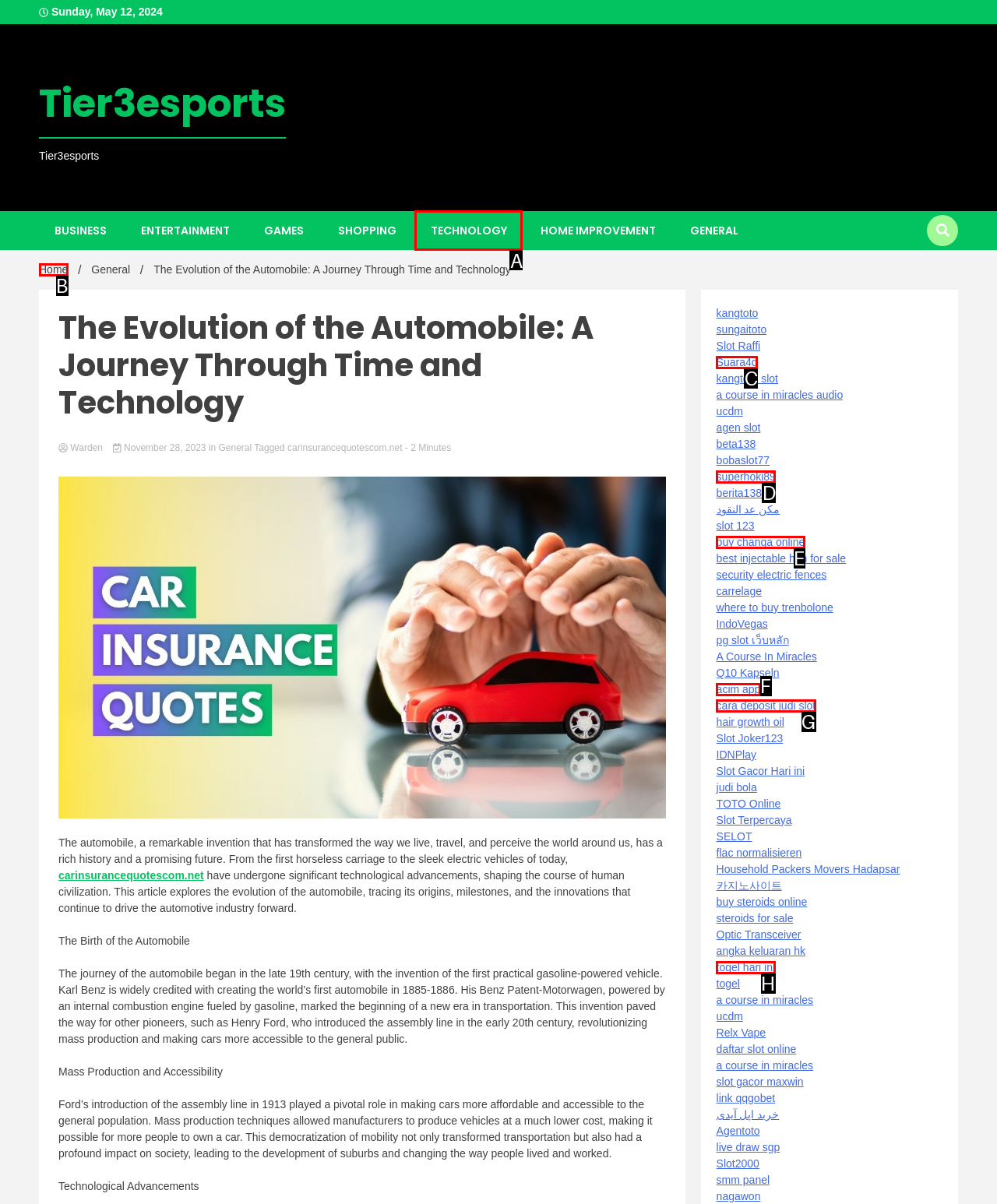Select the proper UI element to click in order to perform the following task: Click on the 'TECHNOLOGY' link. Indicate your choice with the letter of the appropriate option.

A